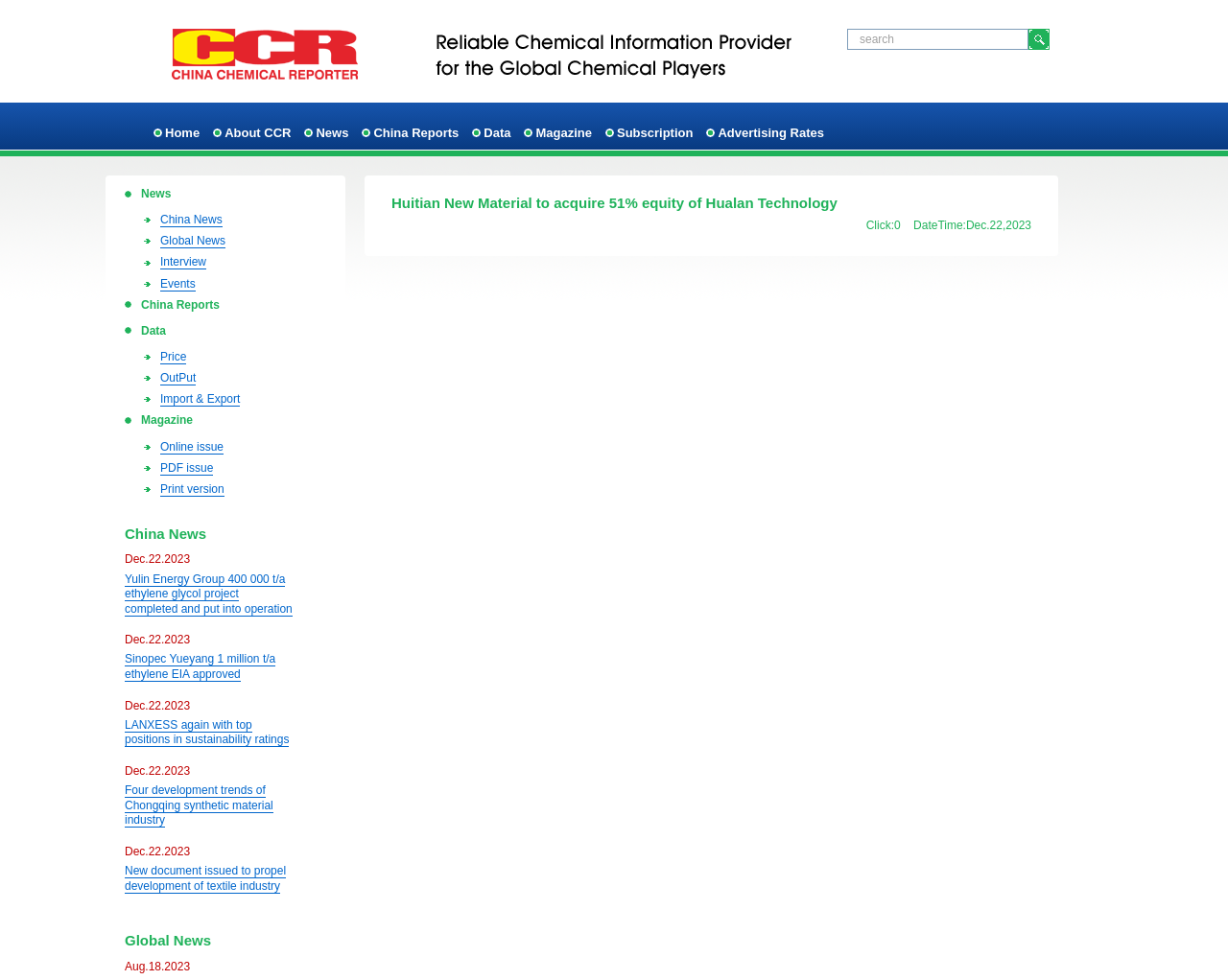Find the bounding box coordinates of the area to click in order to follow the instruction: "read about Huitian New Material to acquire 51% equity of Hualan Technology".

[0.319, 0.199, 0.682, 0.215]